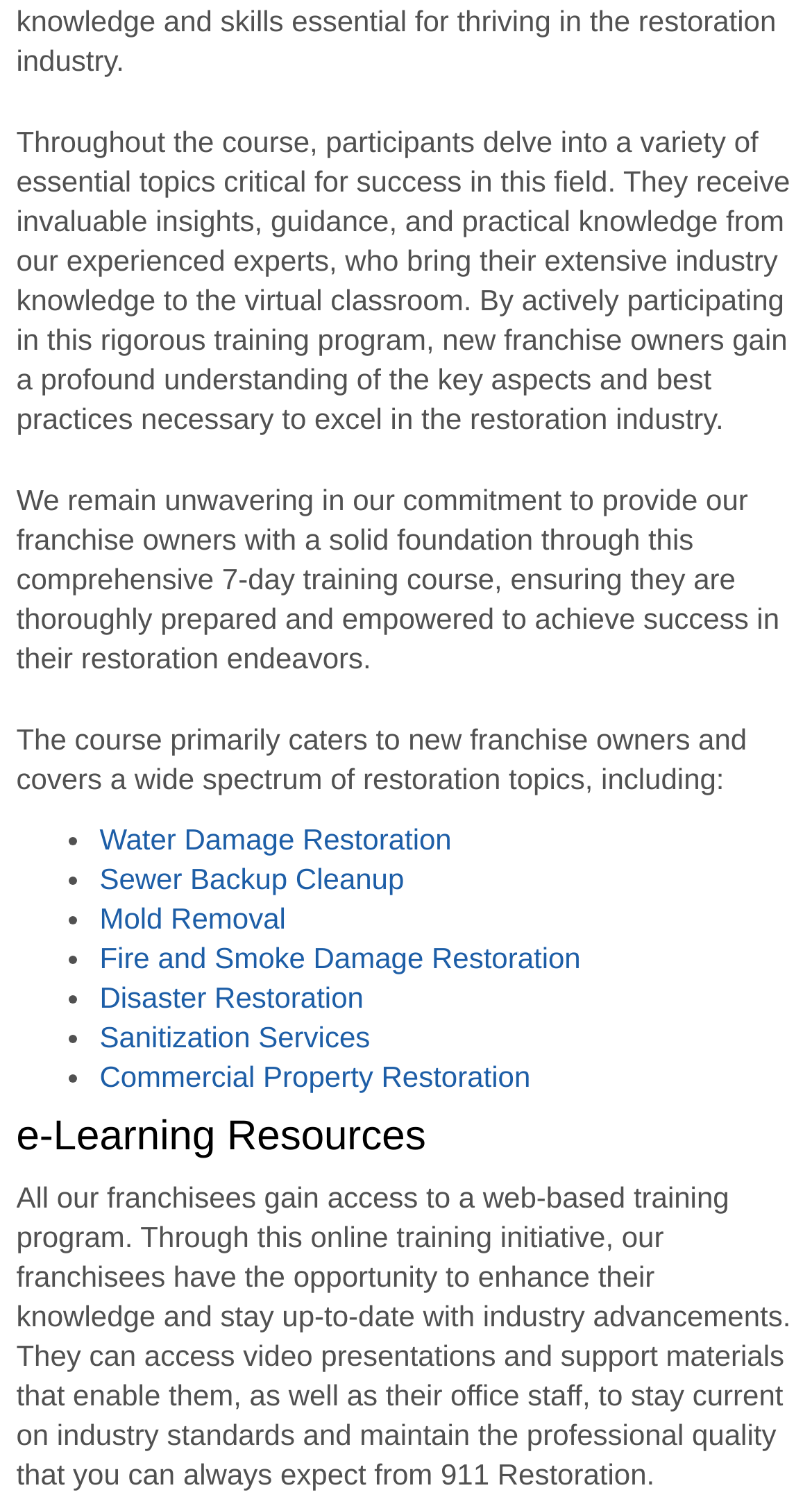How many restoration topics are covered in the training course?
Please craft a detailed and exhaustive response to the question.

The number of restoration topics covered in the training course can be determined by counting the list markers and their corresponding links. There are 6 list markers, each corresponding to a restoration topic, which are water damage restoration, sewer backup cleanup, mold removal, fire and smoke damage restoration, disaster restoration, and sanitization services.